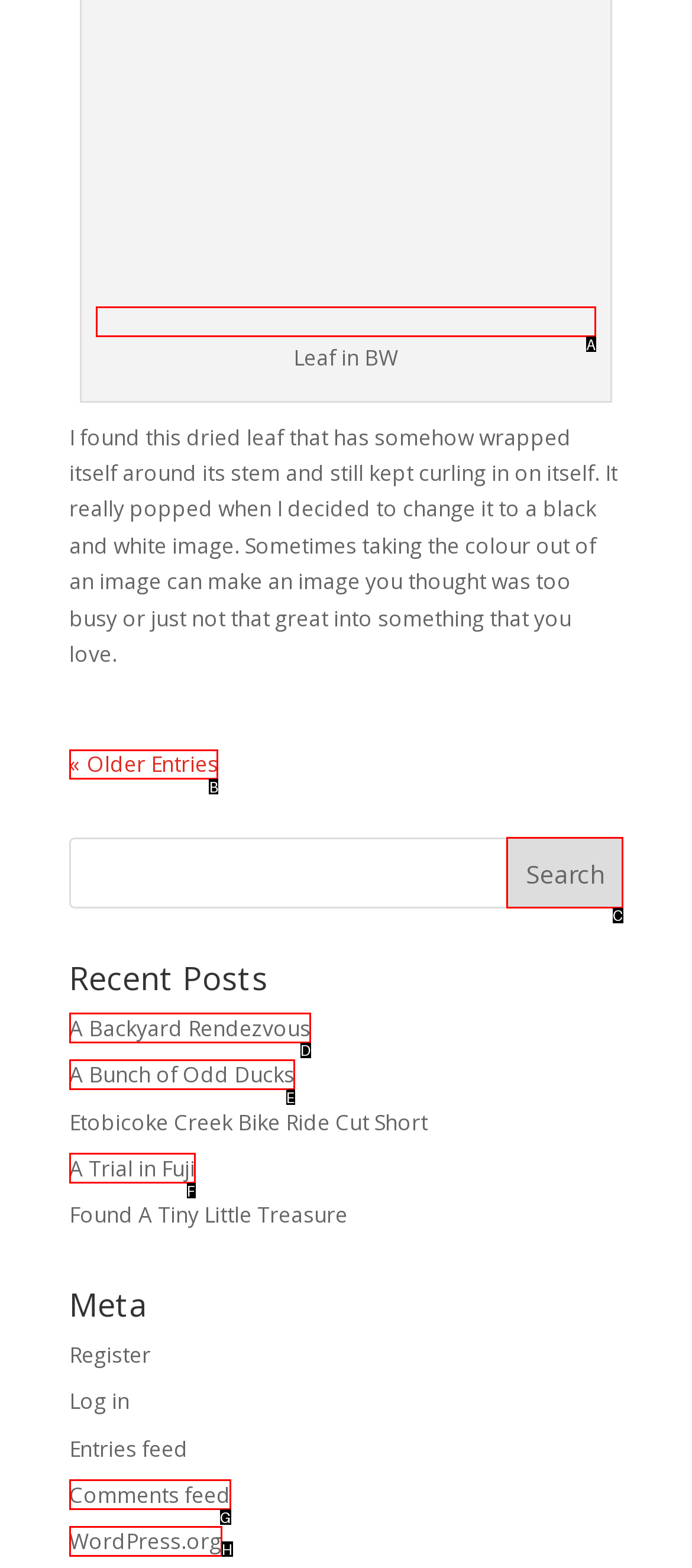Specify which element within the red bounding boxes should be clicked for this task: View older entries Respond with the letter of the correct option.

B